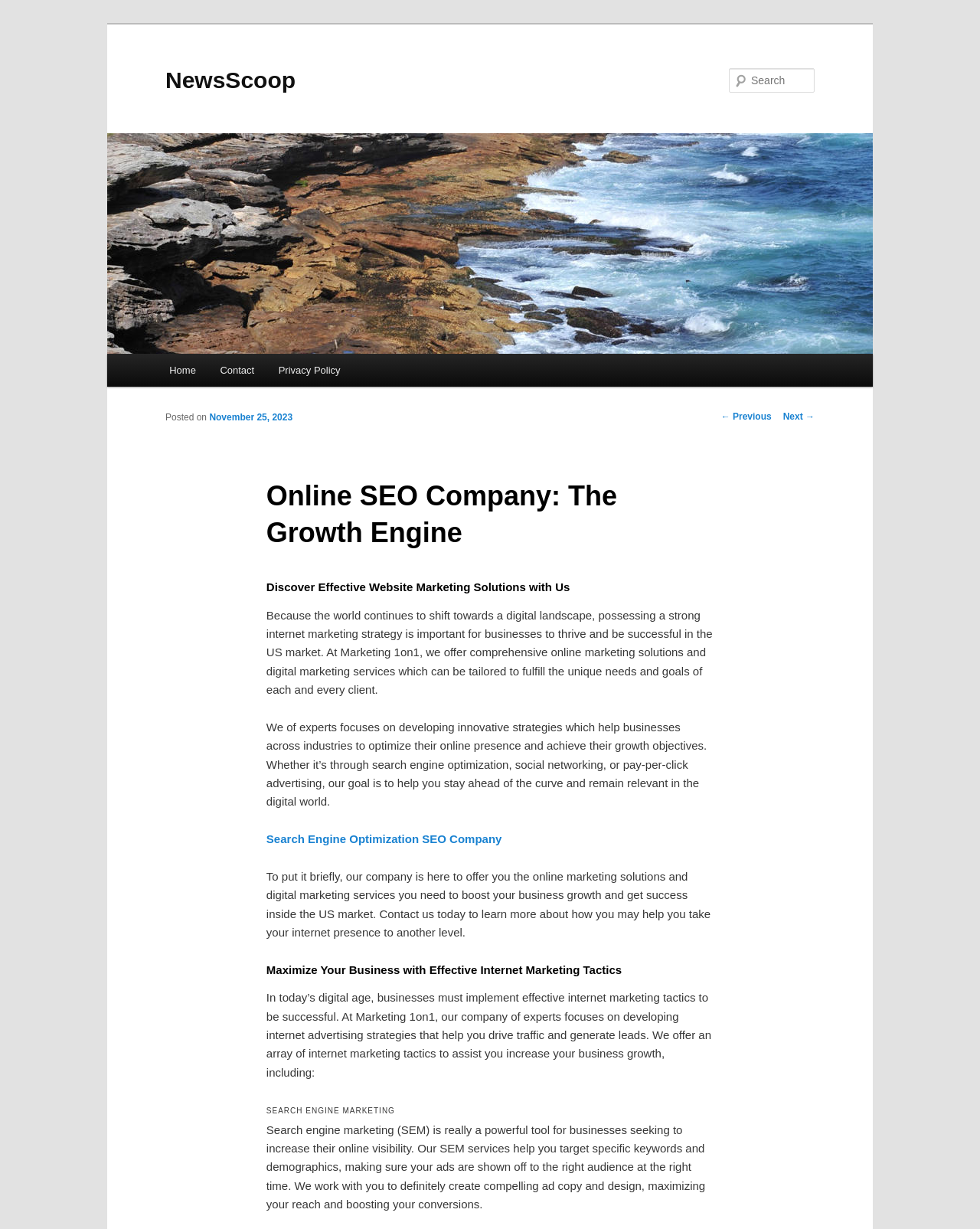Locate the bounding box coordinates of the element's region that should be clicked to carry out the following instruction: "Contact us". The coordinates need to be four float numbers between 0 and 1, i.e., [left, top, right, bottom].

[0.212, 0.288, 0.272, 0.315]